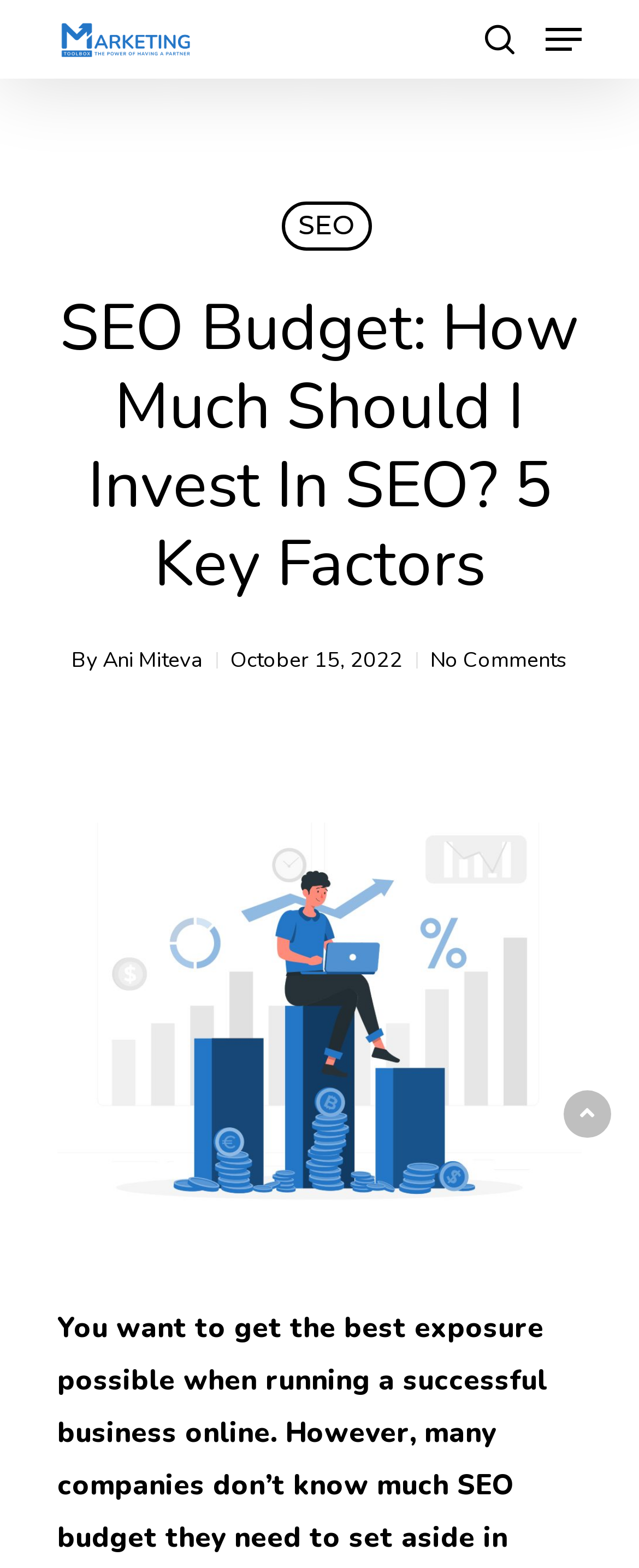Please specify the coordinates of the bounding box for the element that should be clicked to carry out this instruction: "go to marketing toolbox". The coordinates must be four float numbers between 0 and 1, formatted as [left, top, right, bottom].

[0.09, 0.013, 0.305, 0.038]